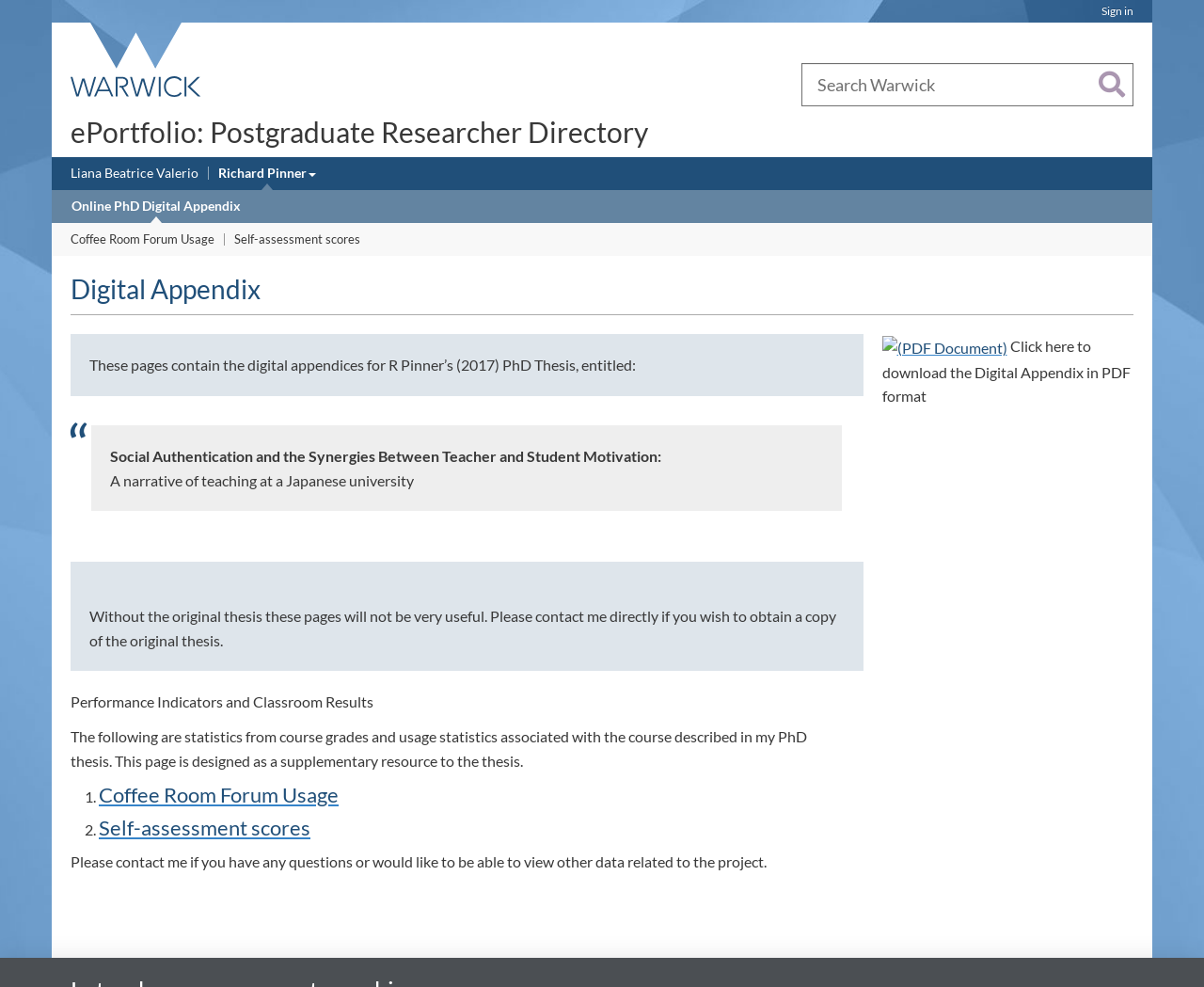What format is the Digital Appendix available for download?
Could you give a comprehensive explanation in response to this question?

The answer can be found in the link '(PDF Document)' and the text 'Click here to download the Digital Appendix in PDF format'. It is clear that the Digital Appendix is available for download in PDF format.